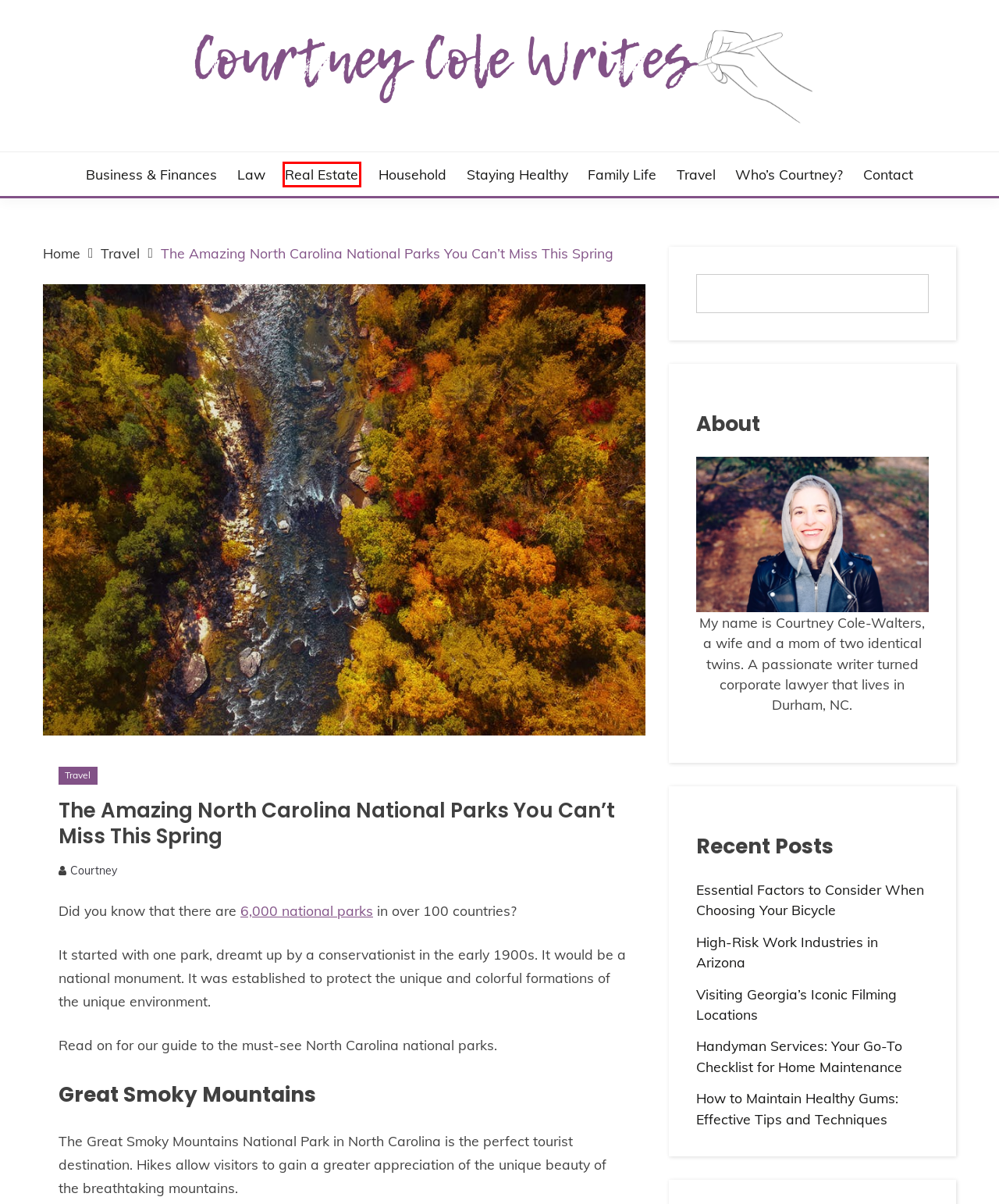Examine the screenshot of a webpage with a red bounding box around a UI element. Your task is to identify the webpage description that best corresponds to the new webpage after clicking the specified element. The given options are:
A. Household Archives - Courtney Cole Writes
B. Family Life Archives - Courtney Cole Writes
C. Travel Archives - Courtney Cole Writes
D. How to Maintain Healthy Gums: Effective Tips and Techniques - Courtney Cole Writes
E. Contact - Courtney Cole Writes
F. Real Estate Archives - Courtney Cole Writes
G. National Parks Worldwide | National Parks of the World and Wildlife Information
H. High-Risk Work Industries in Arizona - Courtney Cole Writes

F